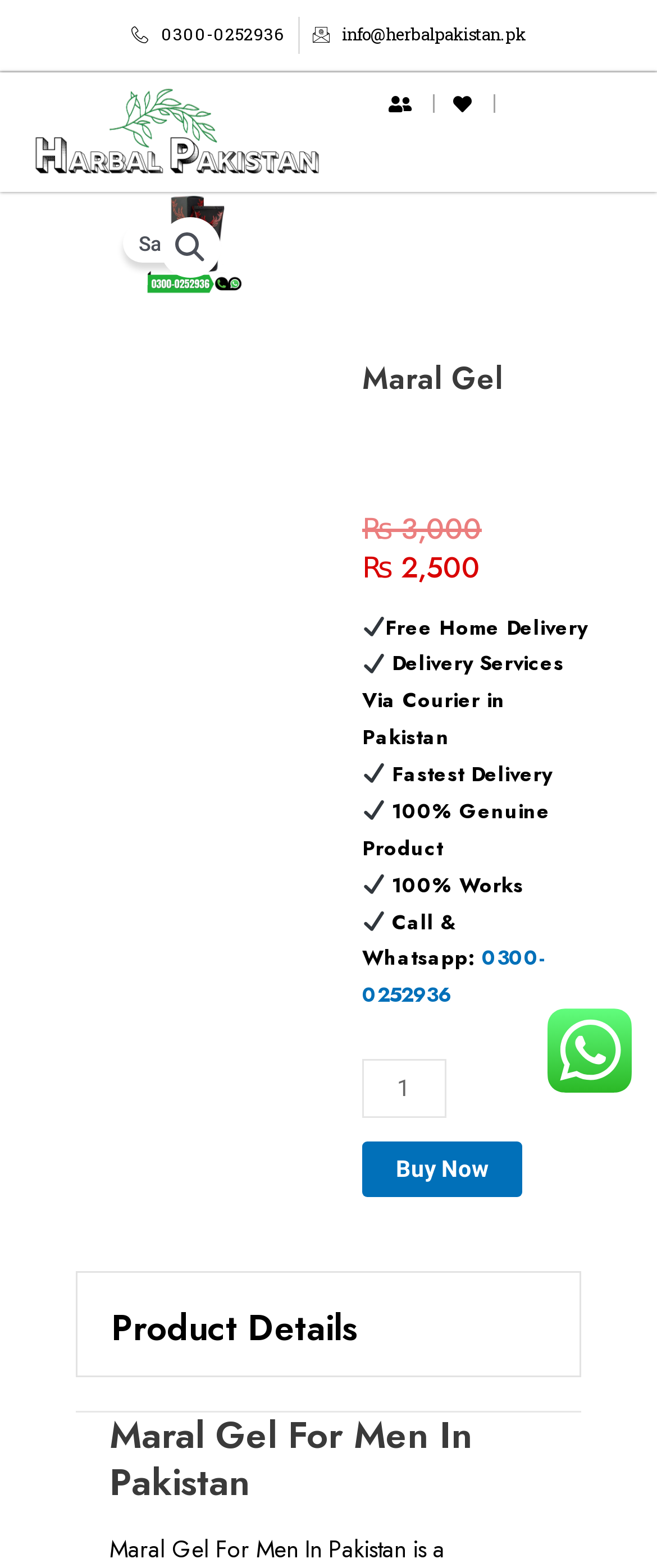What is the current price of the product?
Utilize the image to construct a detailed and well-explained answer.

The current price of the product can be found in the StaticText element 'Current price is: ₨2,500.' with bounding box coordinates [0.728, 0.268, 0.951, 0.364].